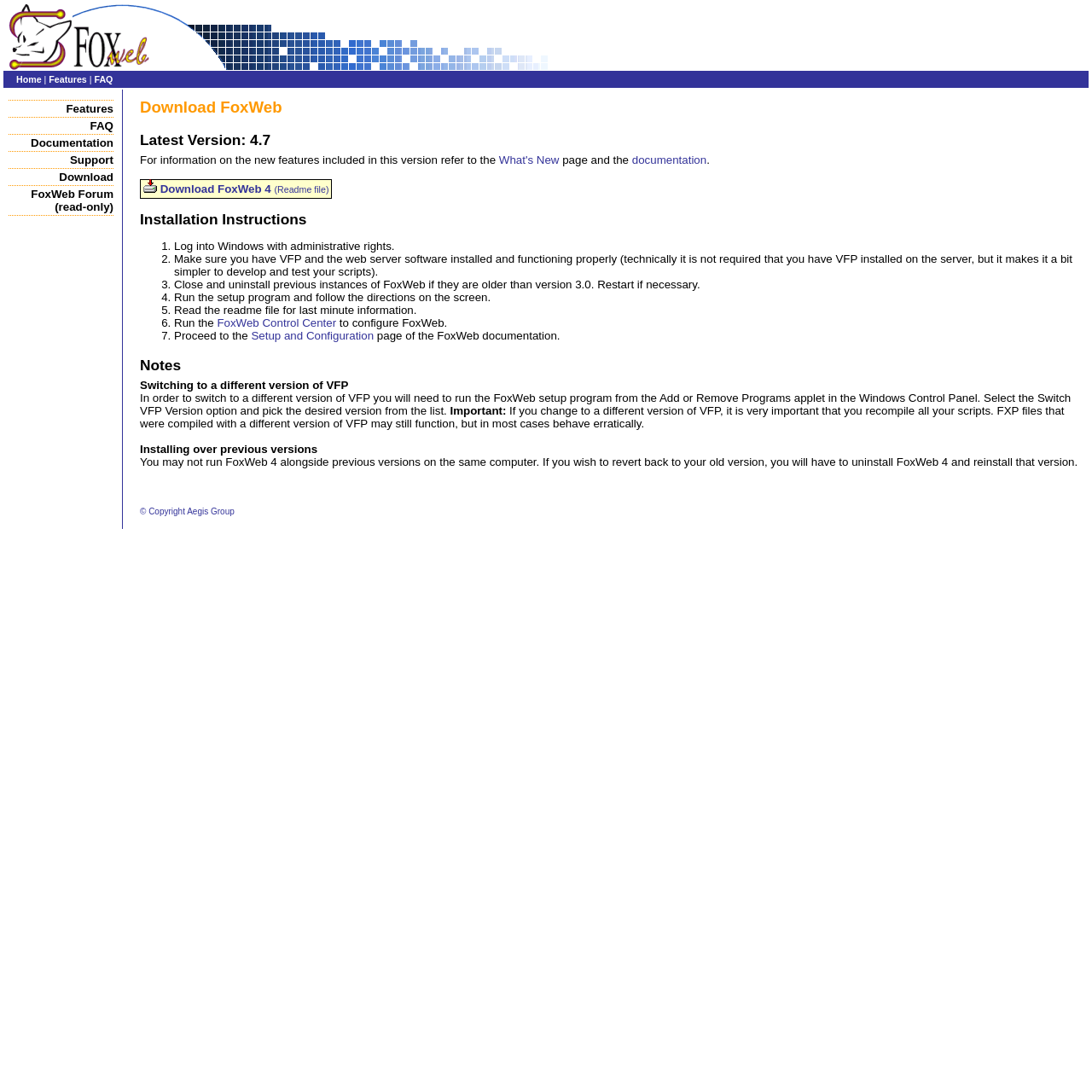Produce an extensive caption that describes everything on the webpage.

The webpage is about FoxWeb, a software tool that allows World-Wide-Web servers to interface with FoxPro data and programs. At the top, there is a focused element with the text "Download FoxWeb". Below it, there is a layout table with an image and a table cell containing three links: "Home", "Features", and "FAQ". 

On the left side of the page, there is a vertical column of images and links, including "Features", "FAQ", "Documentation", "Support", "Download", and "FoxWeb Forum (read-only)". 

The main content of the page is divided into sections. The first section is about downloading FoxWeb, with a heading "Latest Version: 4.7" and a paragraph of text describing the new features included in this version. There are also links to "What's New" and "documentation" pages. Below this, there is a link to download FoxWeb 4 and a link to the readme file.

The next section is about installation instructions, with a heading and a list of seven steps to follow, including logging into Windows with administrative rights, making sure VFP and web server software are installed, closing and uninstalling previous instances of FoxWeb, running the setup program, reading the readme file, running the FoxWeb Control Center, and proceeding to the setup and configuration page.

The final section is about notes, with two subsections. The first subsection is about switching to a different version of VFP, and the second subsection is about installing over previous versions. 

At the bottom of the page, there is a copyright notice "© Copyright Aegis Group".